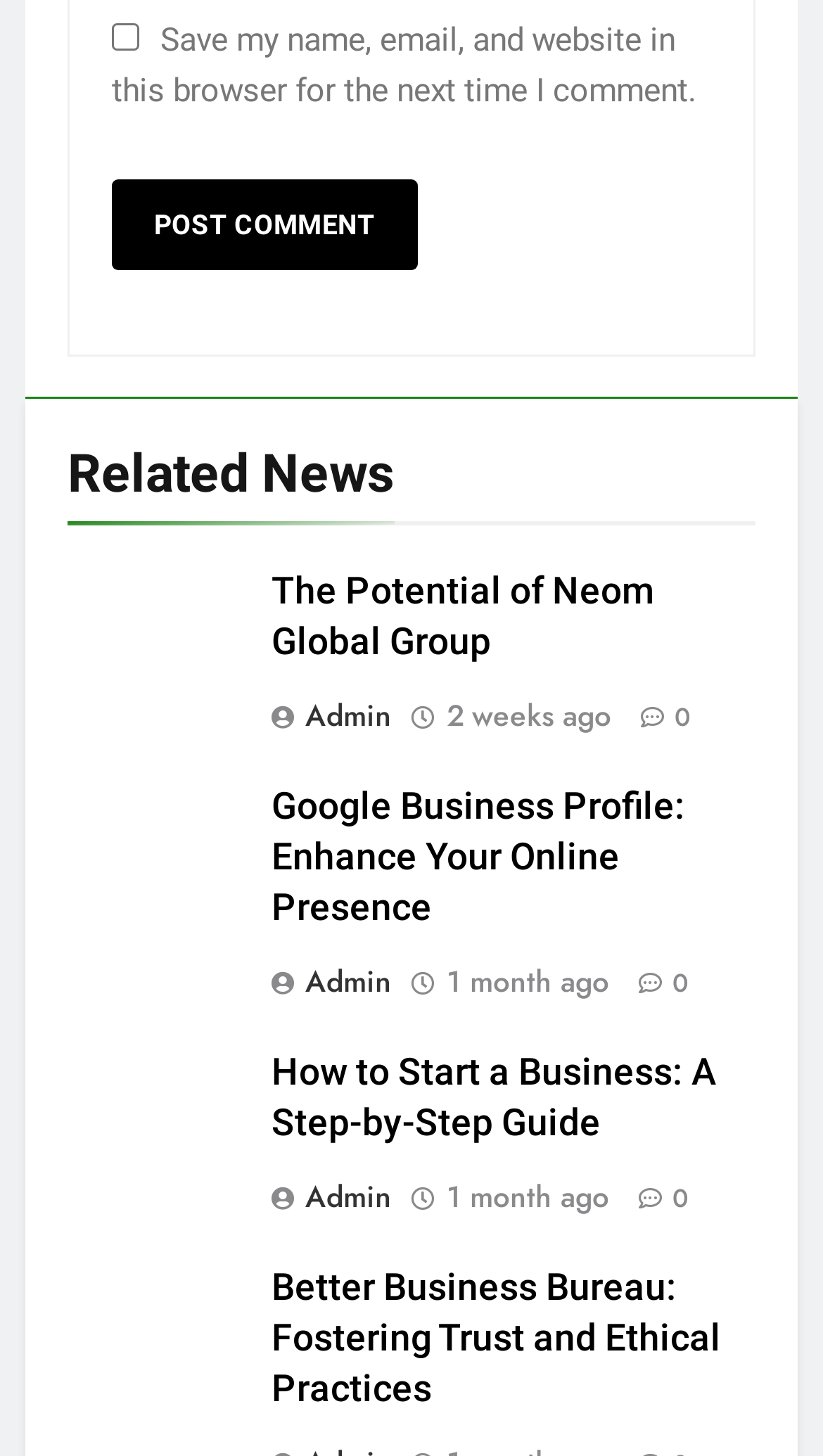Use a single word or phrase to answer the following:
What is the topic of the first article?

Neom Global Group